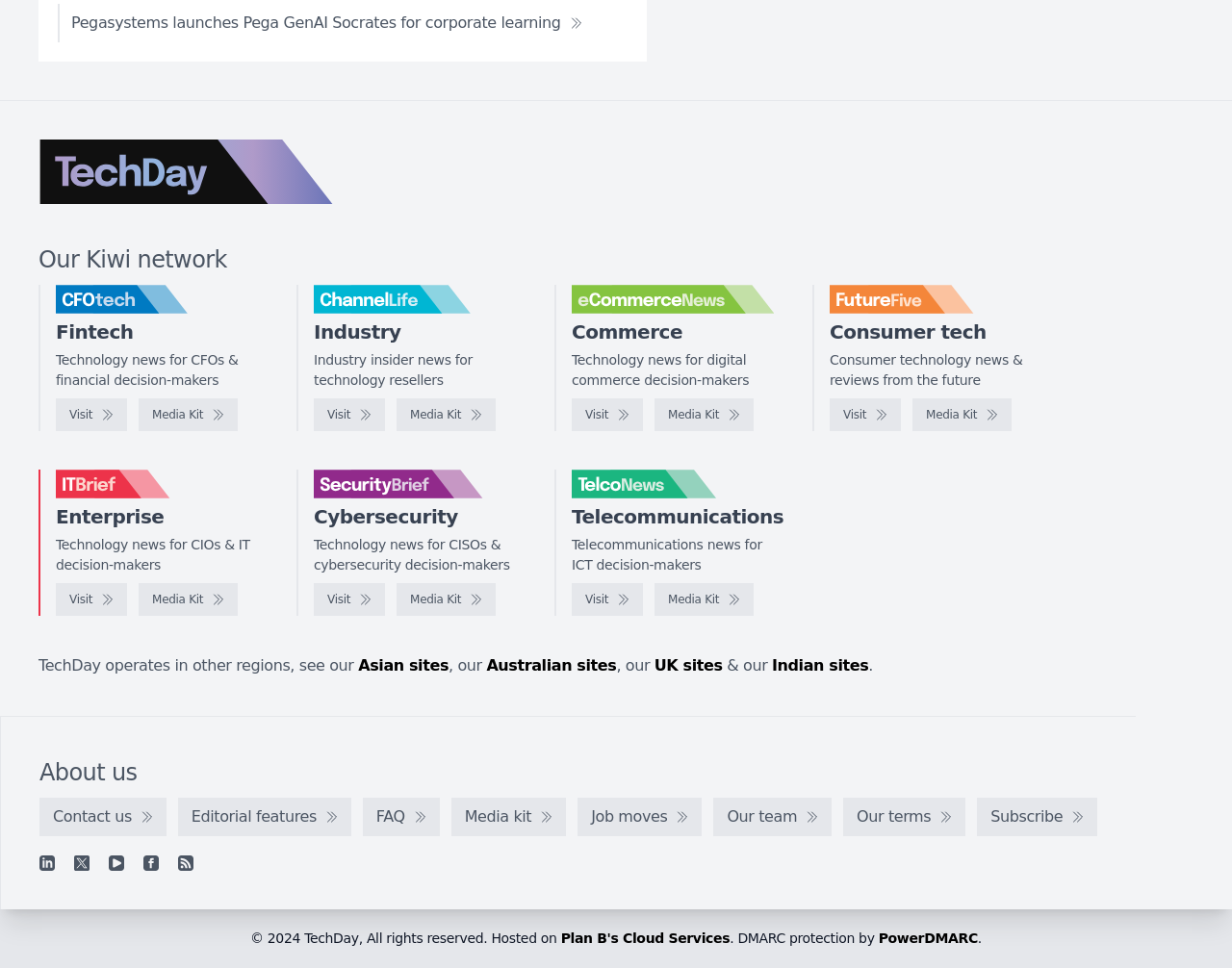What is the category of news for CIOs and IT decision-makers?
Please look at the screenshot and answer in one word or a short phrase.

Enterprise